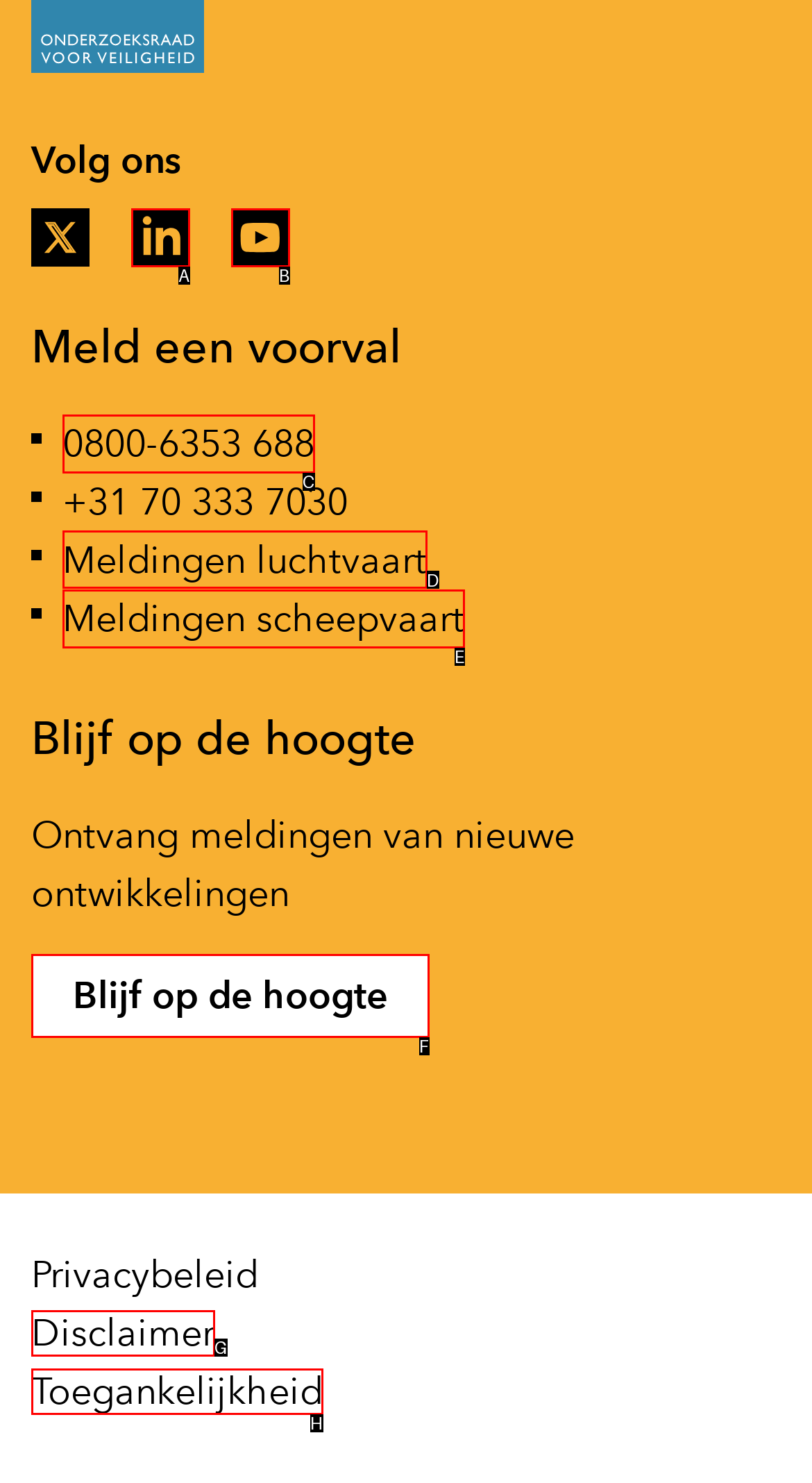Select the appropriate bounding box to fulfill the task: Report an aviation incident Respond with the corresponding letter from the choices provided.

D